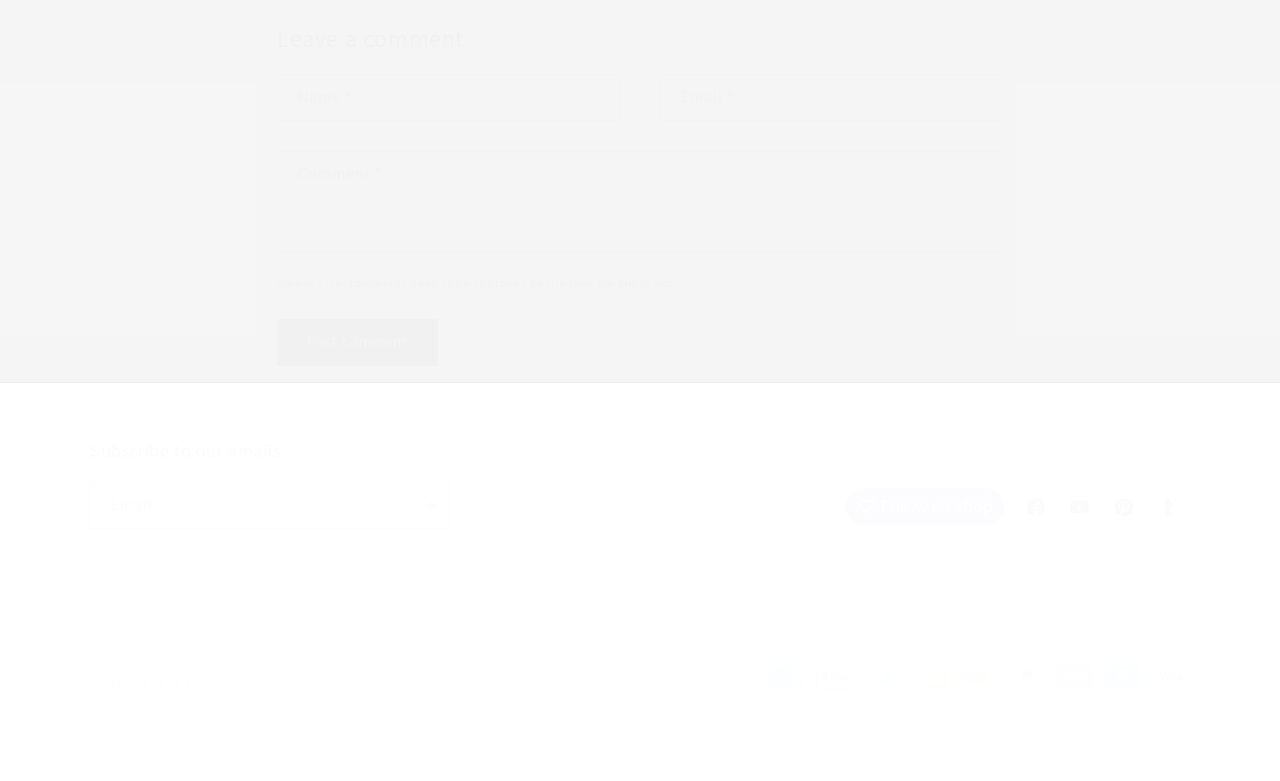Please determine the bounding box coordinates of the element's region to click in order to carry out the following instruction: "Follow on Shop". The coordinates should be four float numbers between 0 and 1, i.e., [left, top, right, bottom].

[0.661, 0.625, 0.784, 0.672]